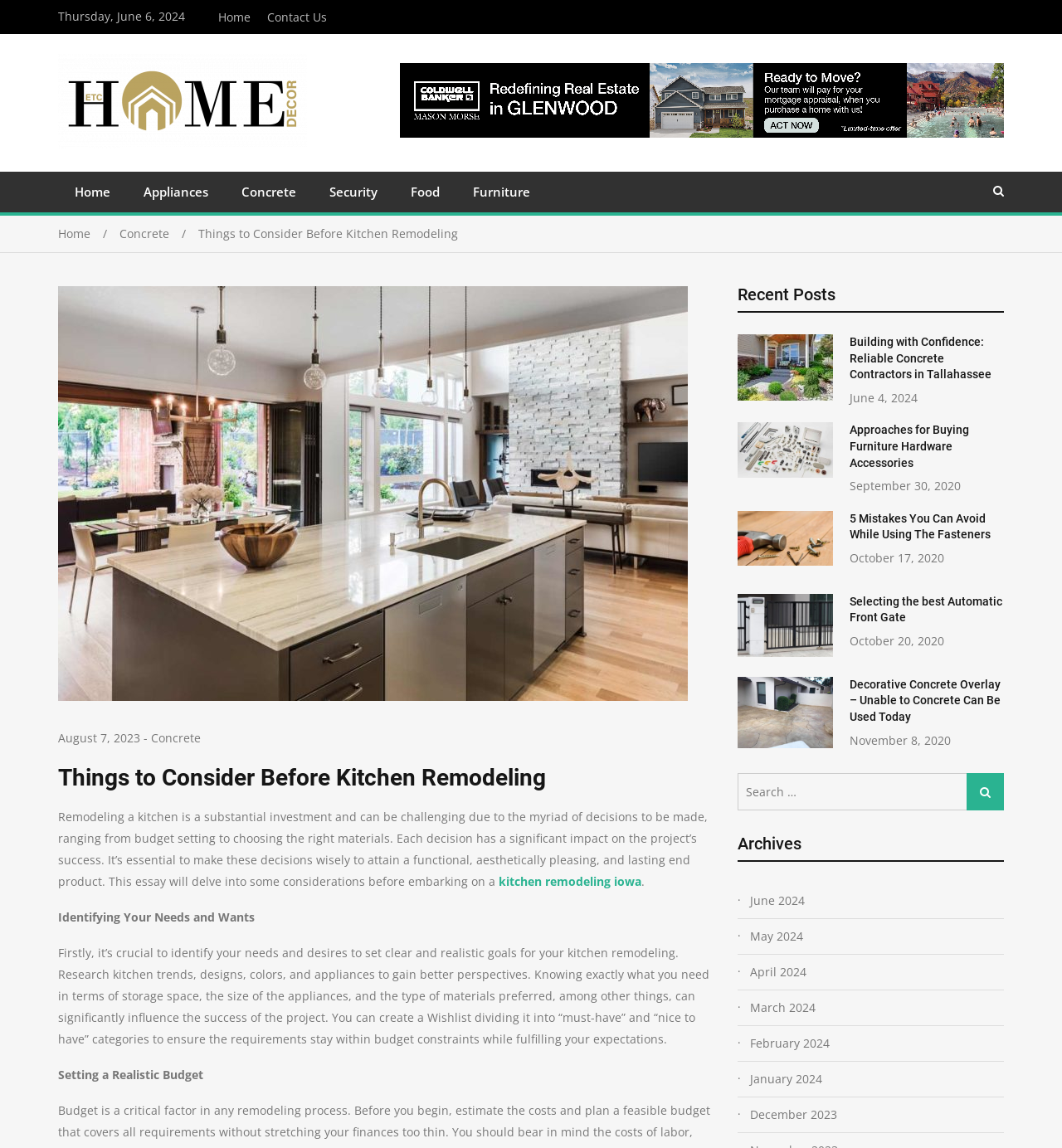Create an in-depth description of the webpage, covering main sections.

This webpage is about kitchen remodeling, specifically discussing things to consider before embarking on a kitchen remodeling project. At the top of the page, there is a navigation bar with links to "Home", "Appliances", "Concrete", "Security", "Food", and "Furniture". Below the navigation bar, there is a header section with a link to "Etc Home Decor" and an image of the same.

The main content of the page is divided into sections. The first section has a heading "Things to Consider Before Kitchen Remodeling" and a subheading "Remodeling a kitchen is a substantial investment and can be challenging due to the myriad of decisions to be made, ranging from budget setting to choosing the right materials." This section provides an overview of the importance of making informed decisions when remodeling a kitchen.

The next section is titled "Identifying Your Needs and Wants" and provides guidance on how to set clear and realistic goals for a kitchen remodeling project. This is followed by a section on "Setting a Realistic Budget", which discusses the importance of creating a budget and staying within it.

On the right-hand side of the page, there is a complementary section with a heading "Recent Posts". This section lists several recent blog posts, including "Building with Confidence: Reliable Concrete Contractors in Tallahassee", "Approaches for Buying Furniture Hardware Accessories", and several others. Each post has a link to the full article and a date stamp.

Below the recent posts section, there is a search bar with a button to search for specific topics. Next to the search bar, there is an "Archives" section that lists links to blog posts from different months, ranging from June 2024 to December 2023.

Overall, the webpage provides valuable information and resources for individuals considering a kitchen remodeling project, including guidance on setting goals, budgeting, and finding reliable contractors.